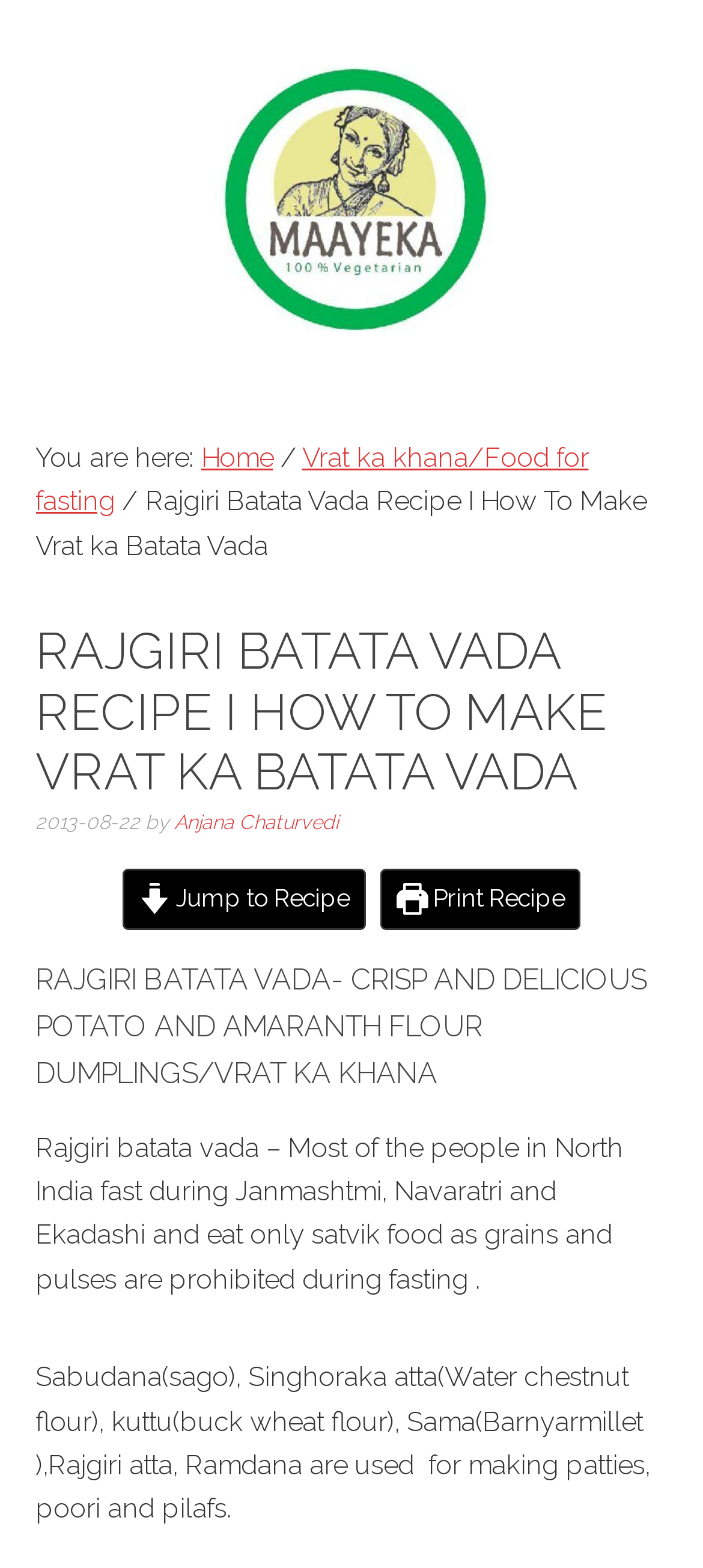Provide a single word or phrase answer to the question: 
What is the date of this recipe?

2013-08-22